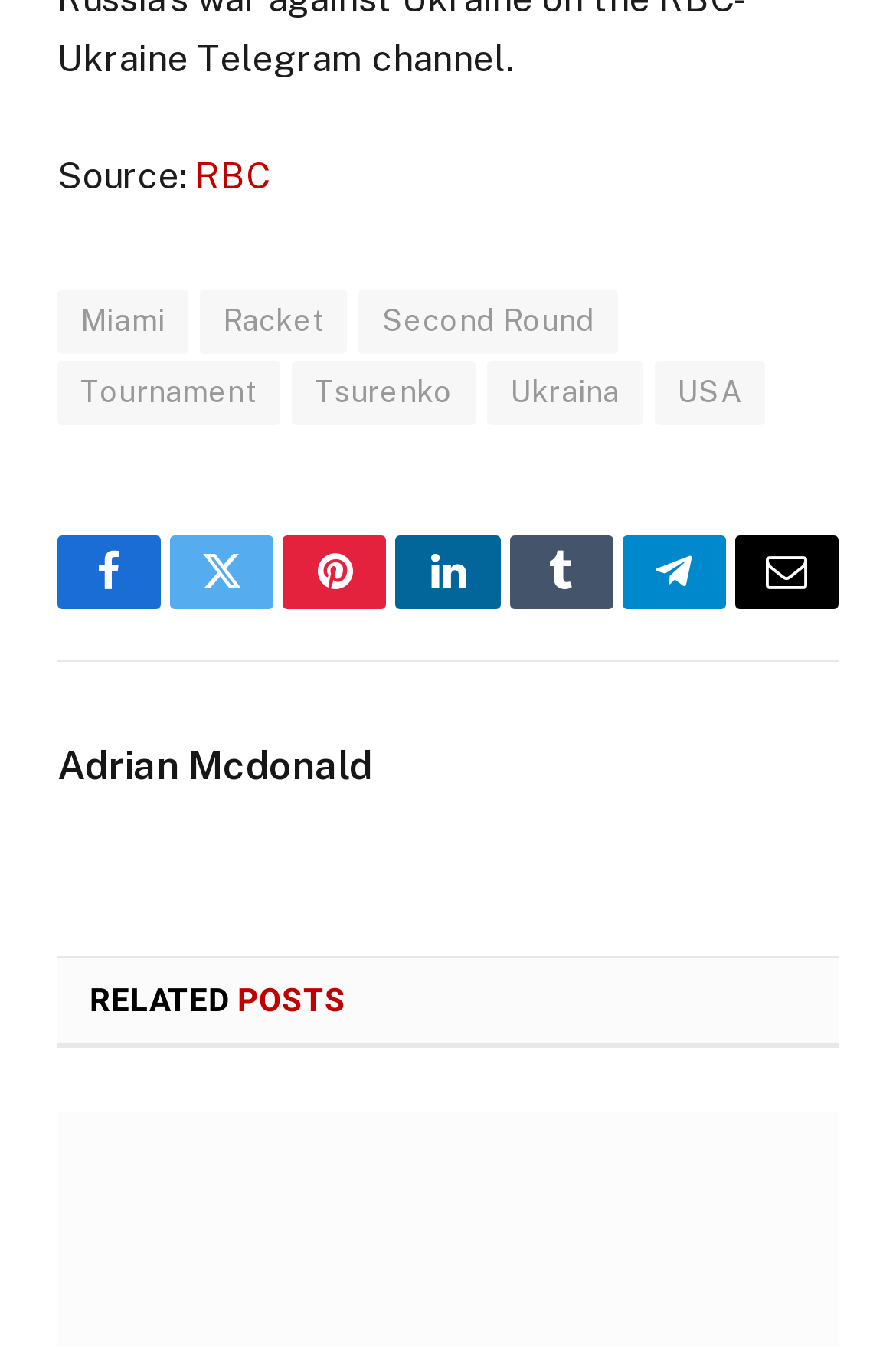What is the nationality of Tsurenko?
Based on the screenshot, give a detailed explanation to answer the question.

Tsurenko is mentioned as a link on the webpage, and next to it is a link to 'Ukraina', which suggests that Tsurenko is of Ukrainian nationality.